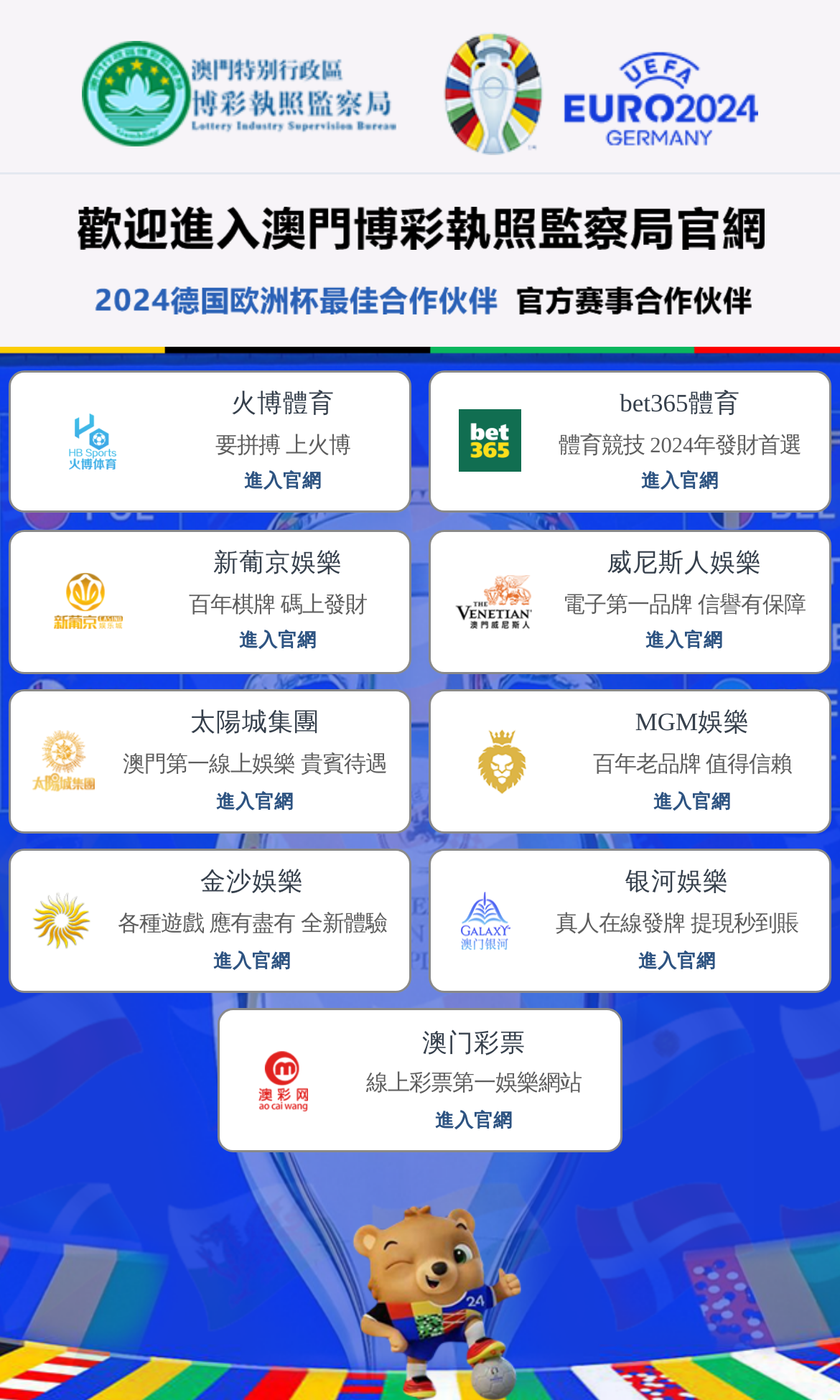Answer the question with a brief word or phrase:
What is the purpose of the webpage?

Download software